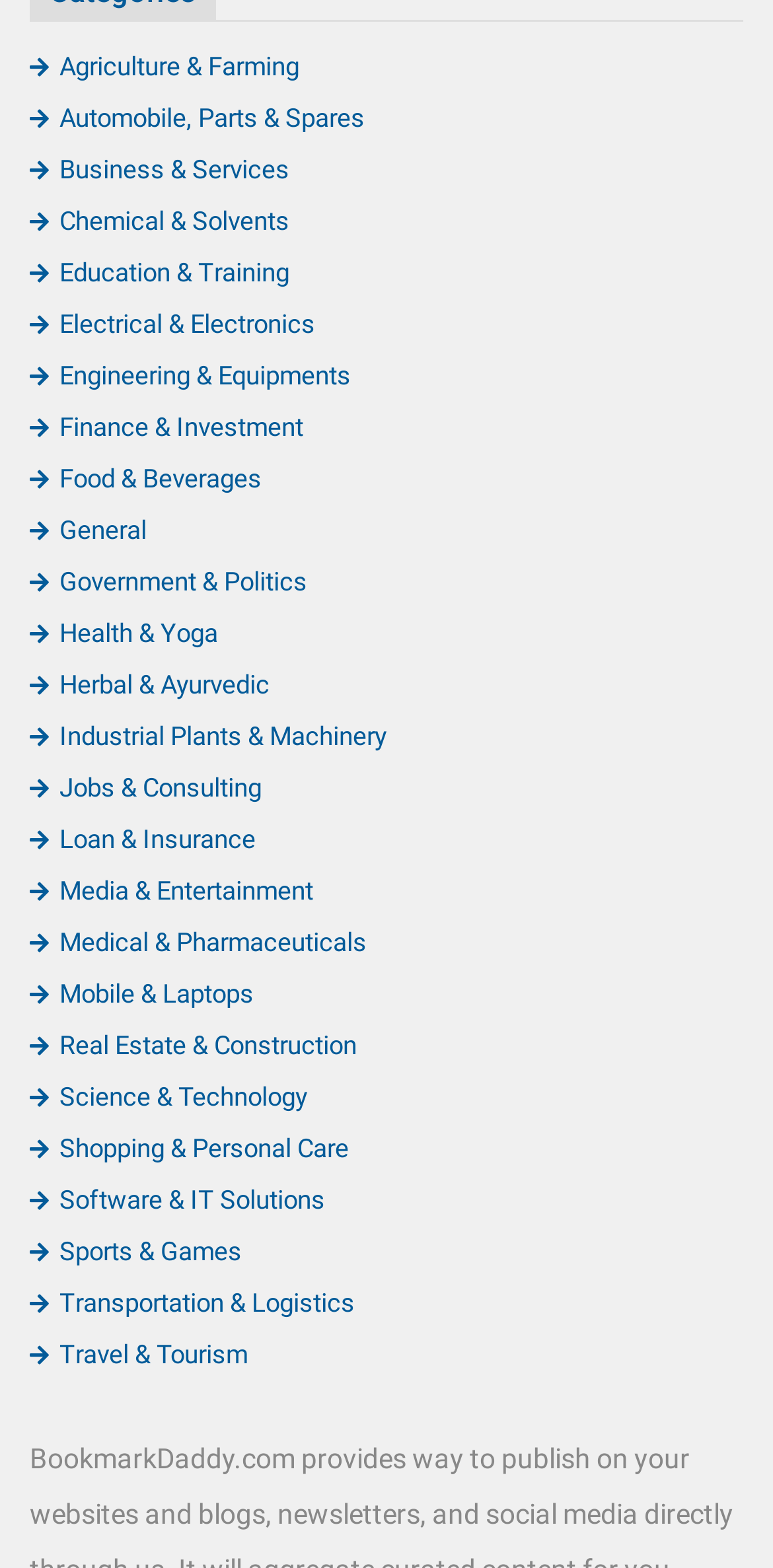Identify the bounding box coordinates of the element that should be clicked to fulfill this task: "Learn about Health & Yoga". The coordinates should be provided as four float numbers between 0 and 1, i.e., [left, top, right, bottom].

[0.038, 0.395, 0.282, 0.414]